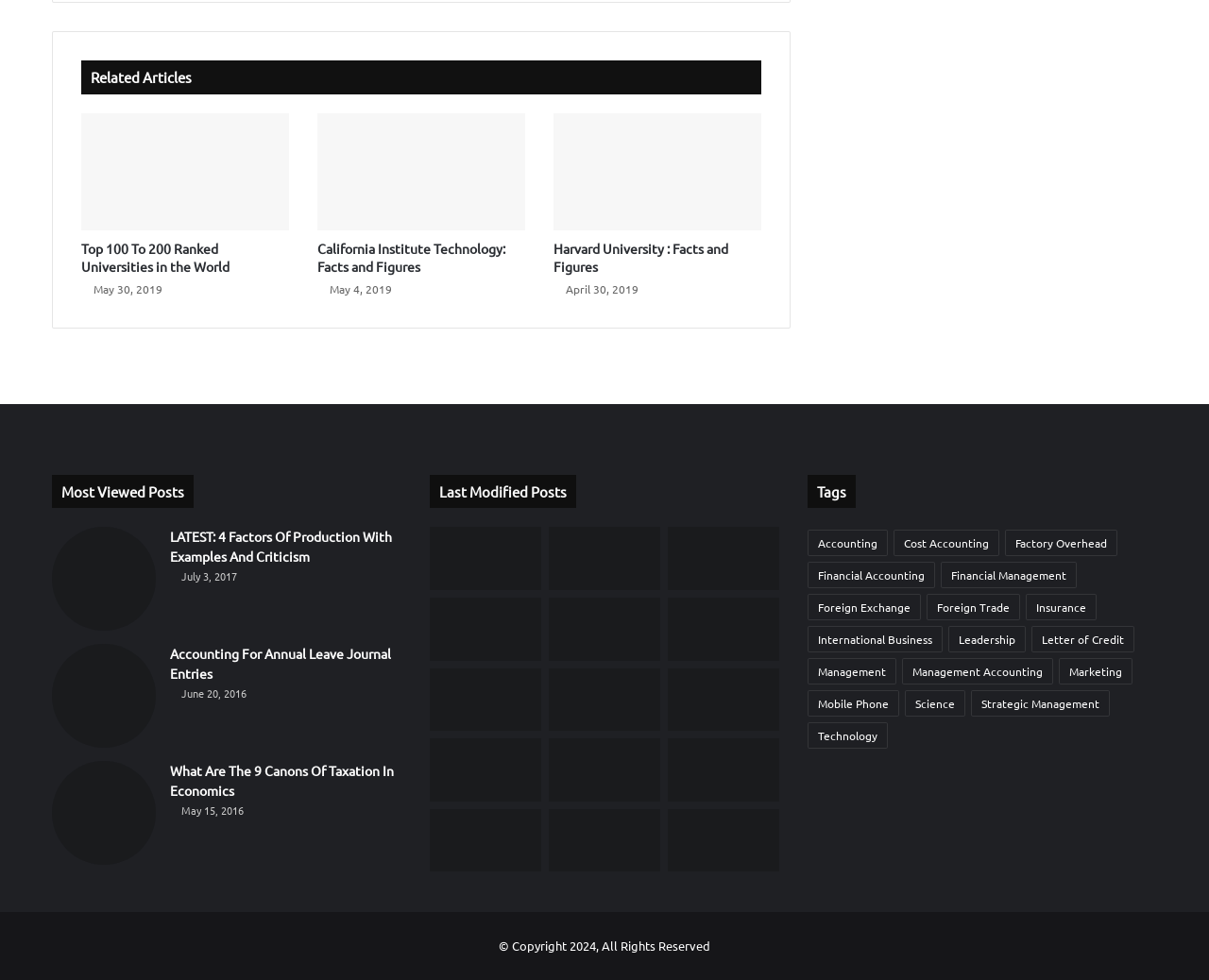Identify the bounding box coordinates of the clickable section necessary to follow the following instruction: "Explore 'Accounting' category". The coordinates should be presented as four float numbers from 0 to 1, i.e., [left, top, right, bottom].

[0.668, 0.541, 0.734, 0.568]